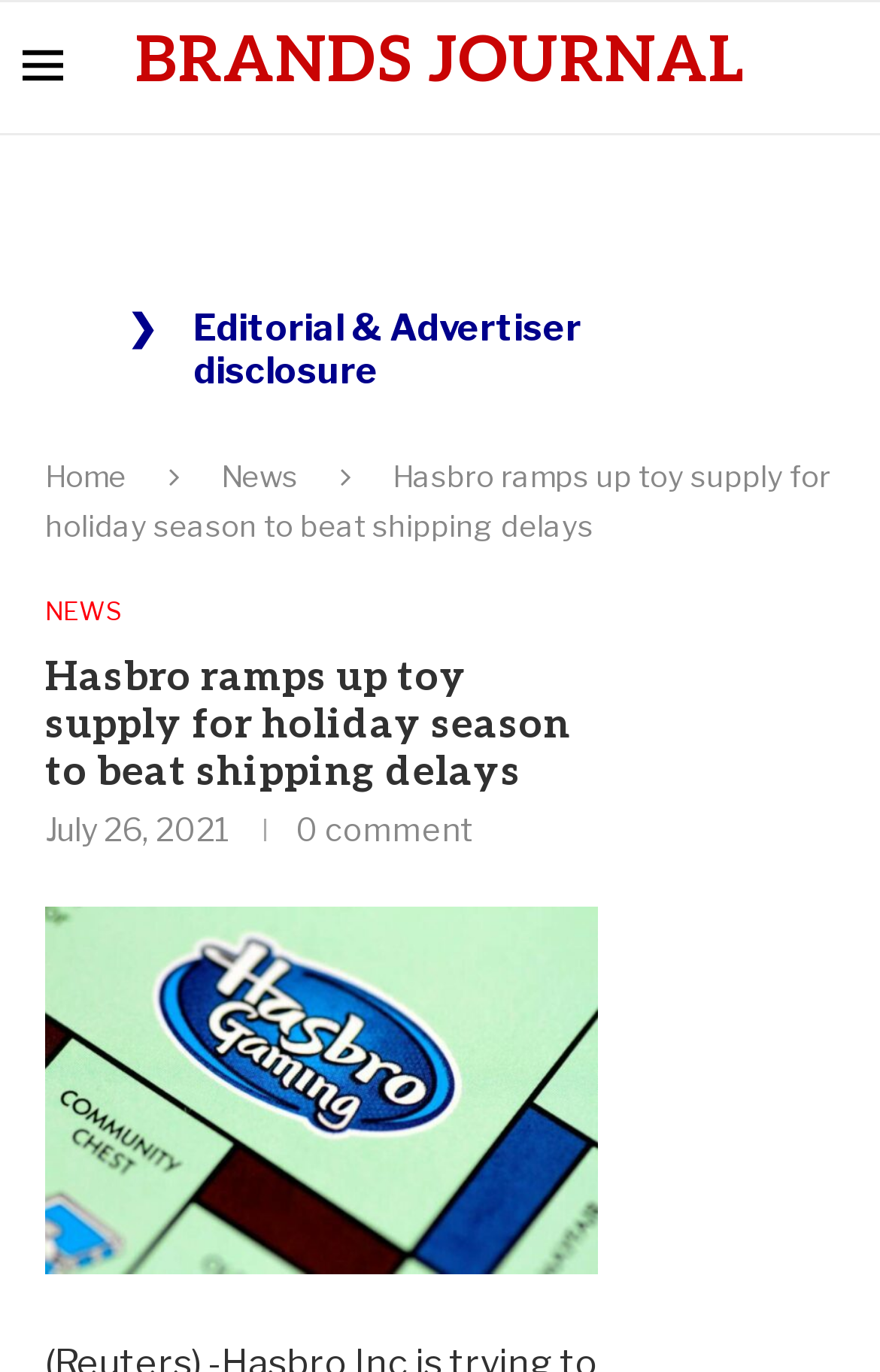Please specify the bounding box coordinates in the format (top-left x, top-left y, bottom-right x, bottom-right y), with values ranging from 0 to 1. Identify the bounding box for the UI component described as follows: Share the Smile Card

None